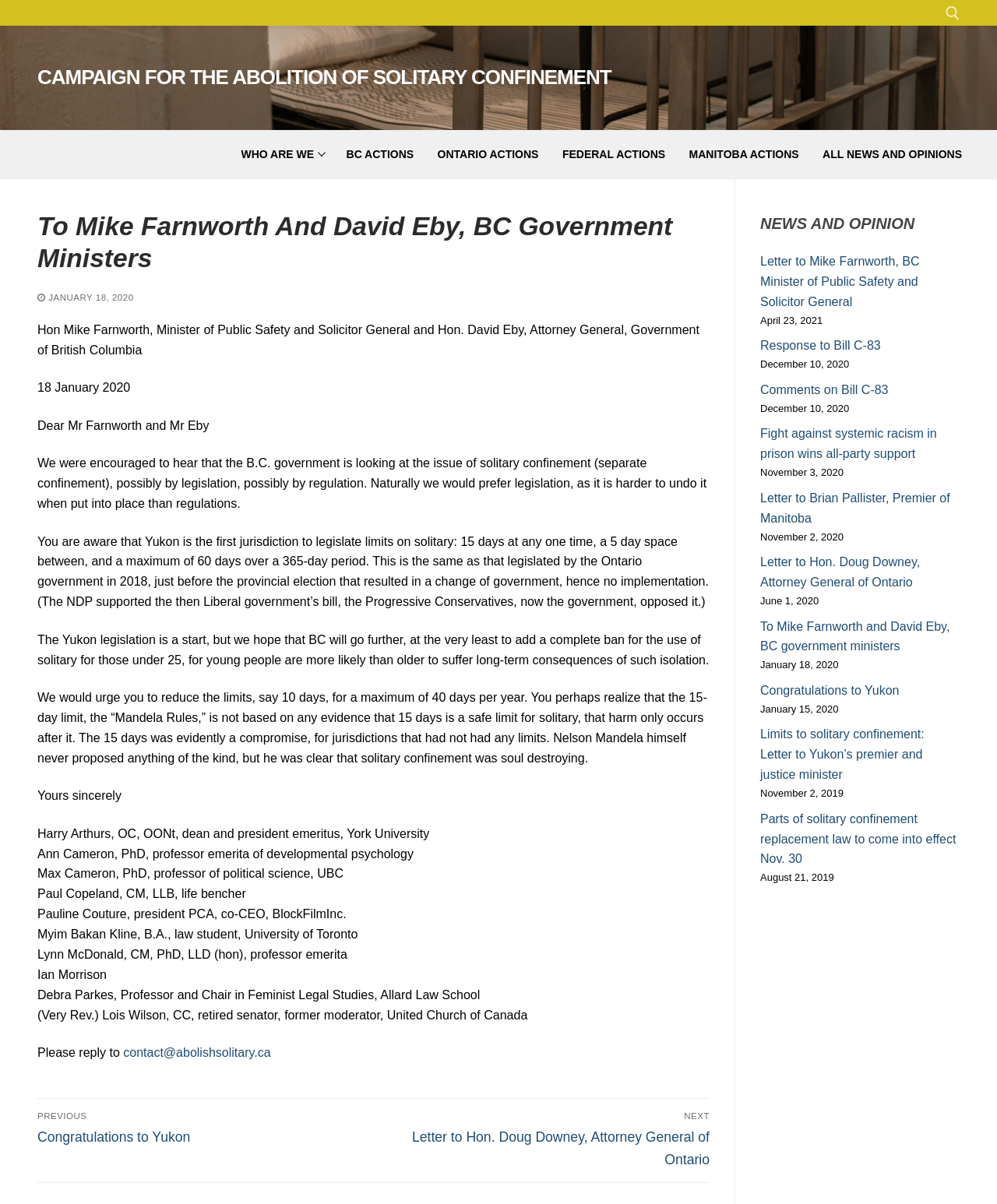Locate the coordinates of the bounding box for the clickable region that fulfills this instruction: "Enter your name".

None